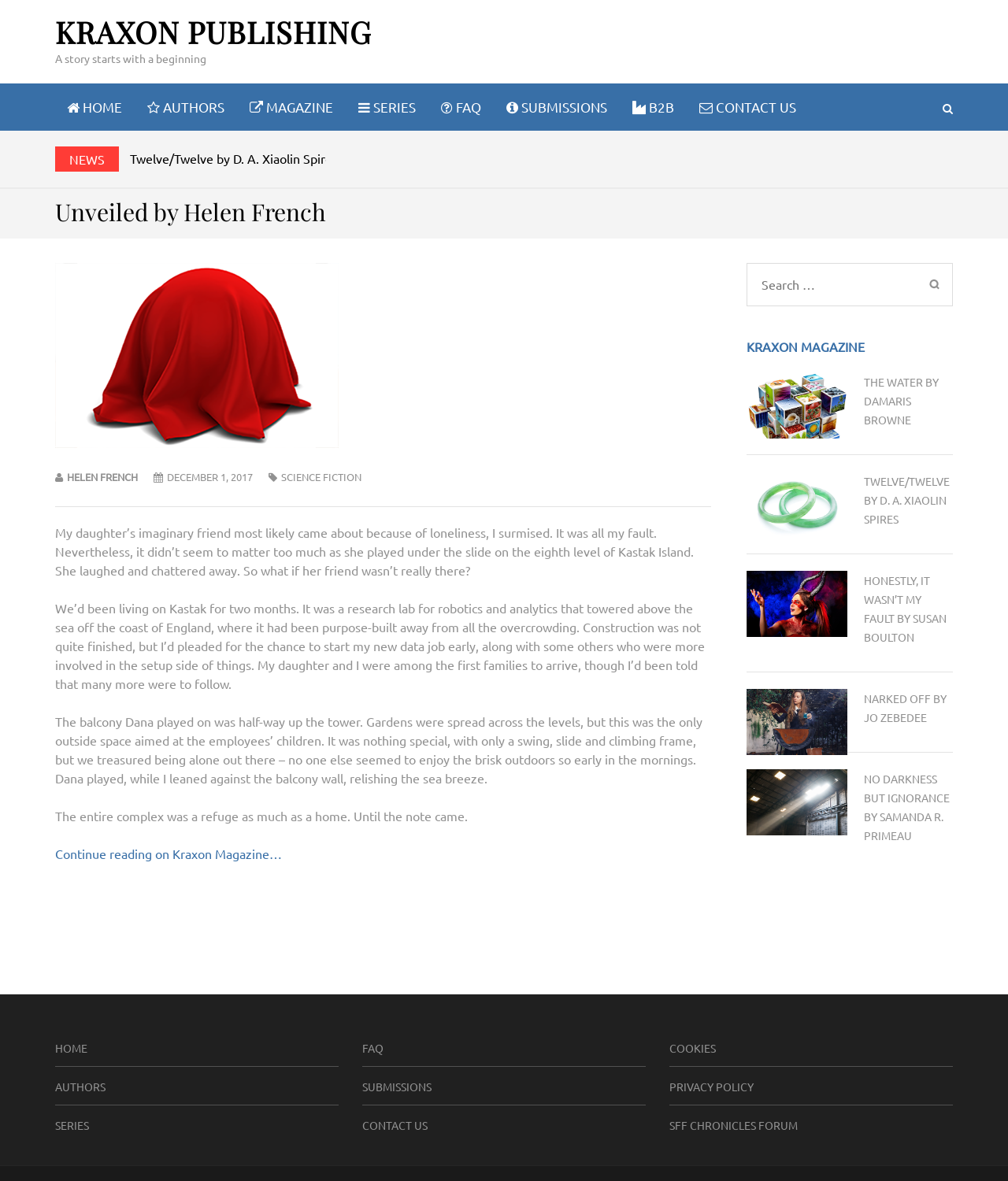Identify the bounding box coordinates for the UI element described by the following text: "Series". Provide the coordinates as four float numbers between 0 and 1, in the format [left, top, right, bottom].

[0.055, 0.947, 0.088, 0.959]